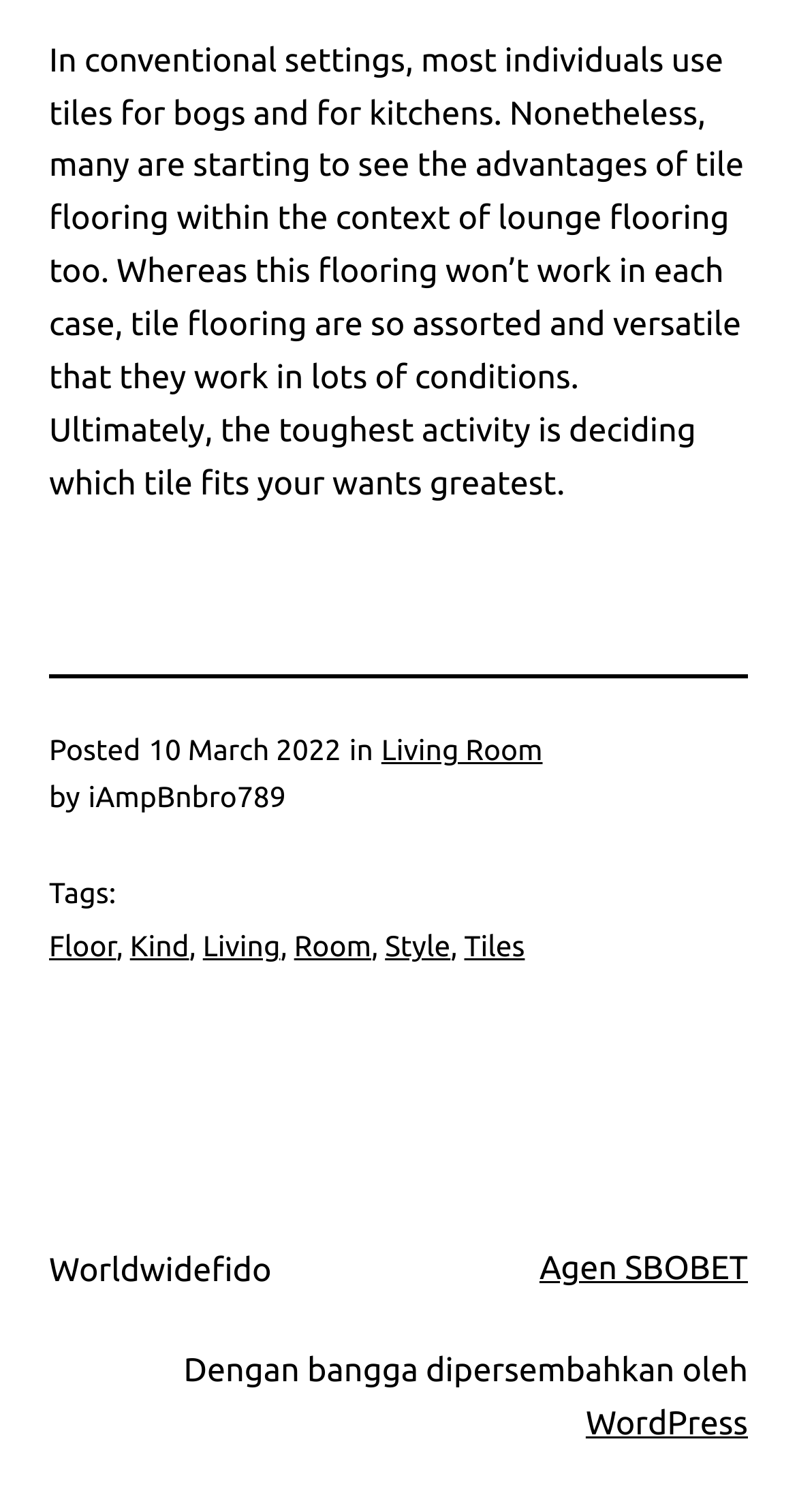What is the topic of the article?
Look at the image and answer the question using a single word or phrase.

Tile flooring